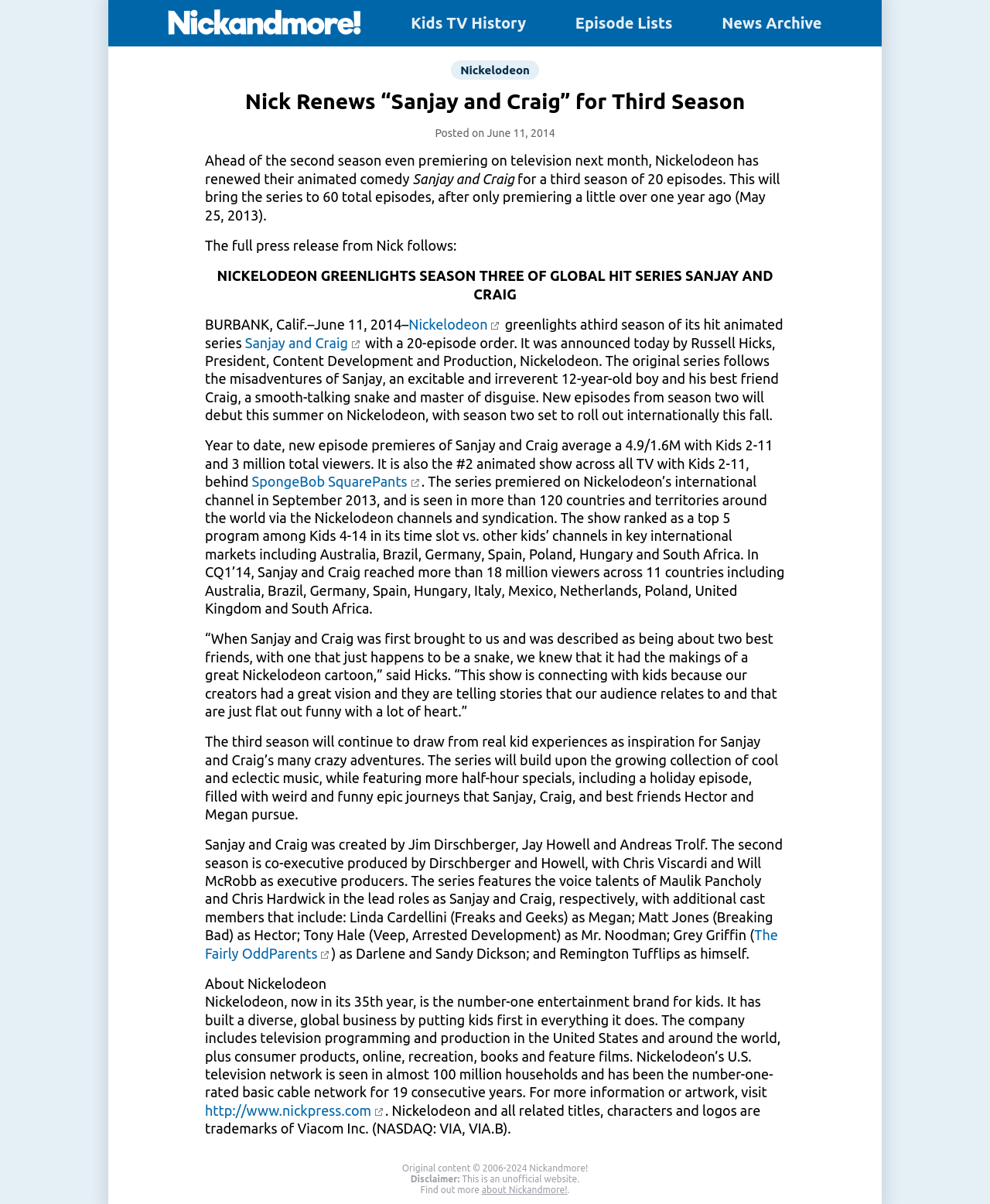Offer an extensive depiction of the webpage and its key elements.

This webpage is about Nickelodeon renewing their animated comedy "Sanjay and Craig" for a third season. At the top of the page, there is a site logo and a navigation menu with links to "Kids TV History", "Episode Lists", and "News Archive". Below the navigation menu, there is a main article section that takes up most of the page. The article has a heading that reads "Nick Renews “Sanjay and Craig” for Third Season" and is followed by a brief summary of the news. The summary is divided into several paragraphs, with the first paragraph announcing the renewal of the show and the second paragraph providing more details about the show's performance.

The article also includes a press release from Nickelodeon, which provides more information about the show's success and its plans for the future. The press release is formatted like a news article, with a headline and several paragraphs of text. It mentions that the show has been renewed for a third season with 20 episodes and that it has been successful in terms of ratings and international distribution.

At the bottom of the page, there is a section with information about Nickelodeon, including a brief description of the company and its history. There is also a link to the Nickelodeon press website and a copyright notice. Finally, there is a footer section with a disclaimer and a link to more information about the website.